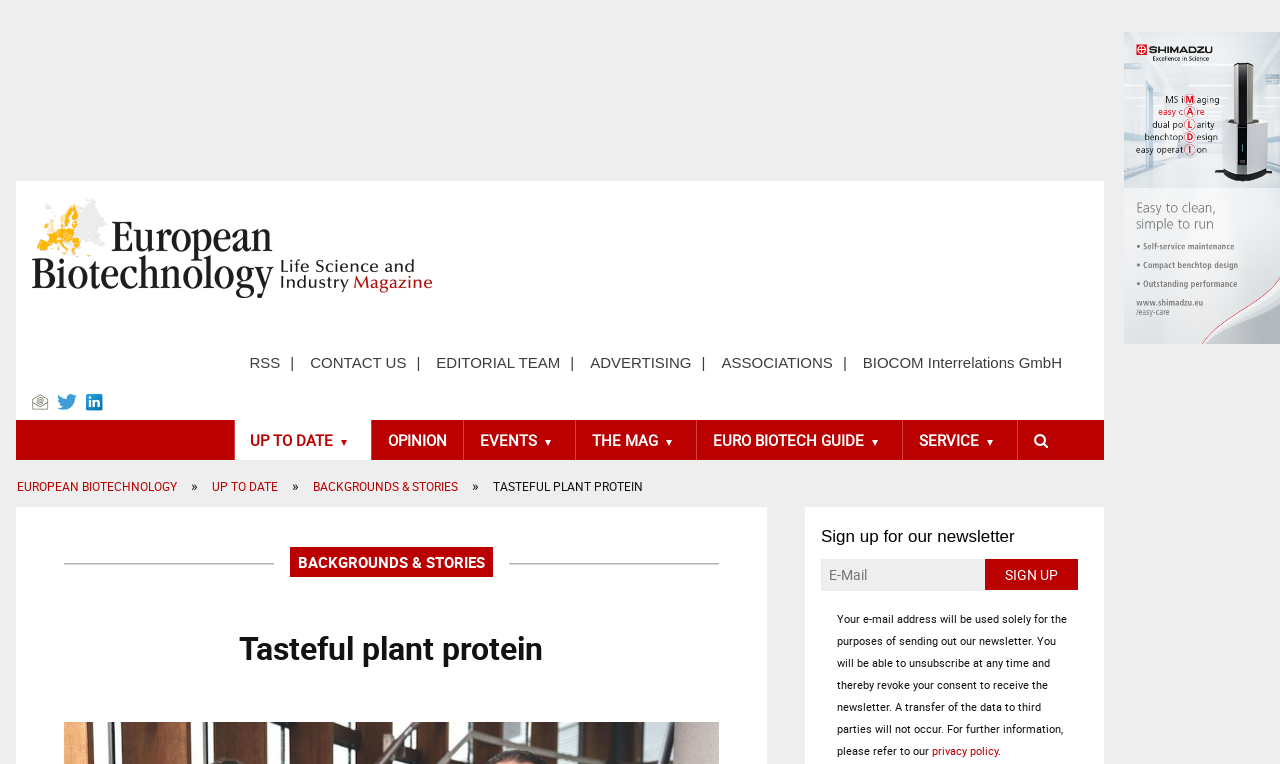Identify the bounding box coordinates for the region to click in order to carry out this instruction: "Contact the editorial team". Provide the coordinates using four float numbers between 0 and 1, formatted as [left, top, right, bottom].

[0.341, 0.44, 0.461, 0.515]